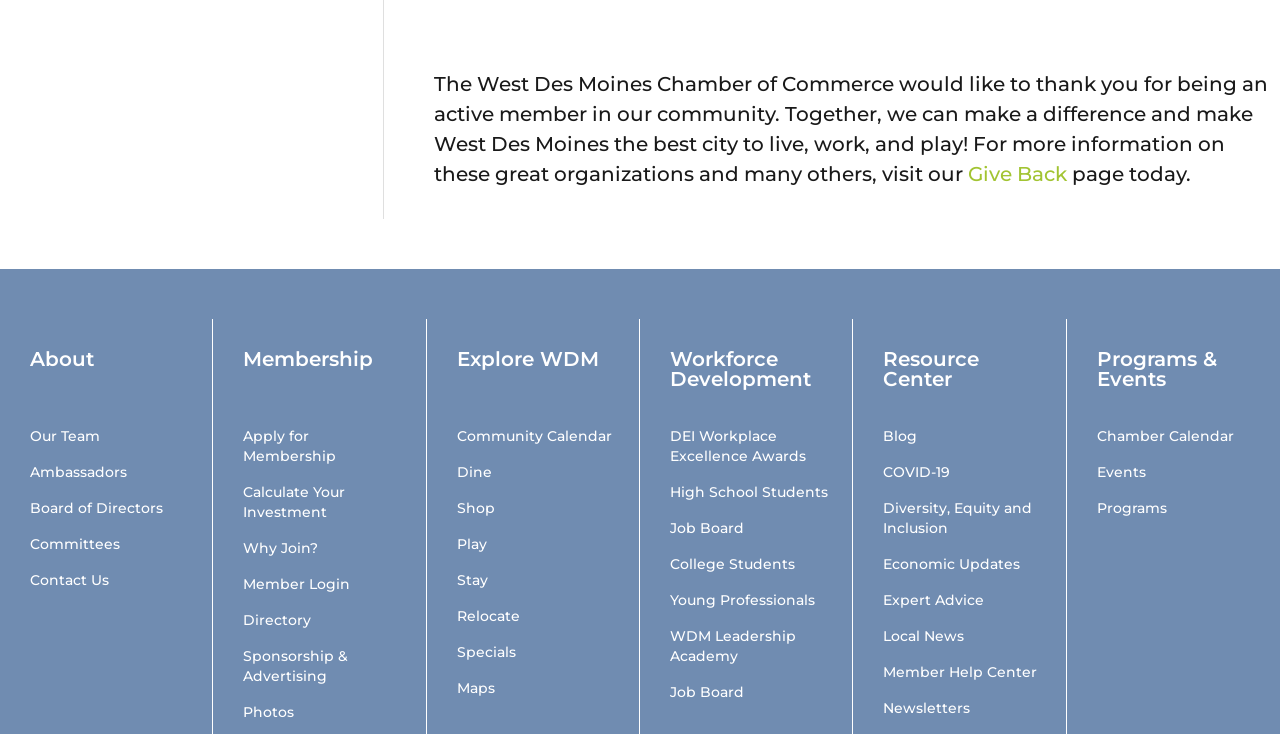How many categories are listed under 'Explore WDM'?
Please give a detailed and thorough answer to the question, covering all relevant points.

Under the 'Explore WDM' heading, there are 7 links listed: 'Community Calendar', 'Dine', 'Shop', 'Play', 'Stay', 'Relocate', and 'Specials'.